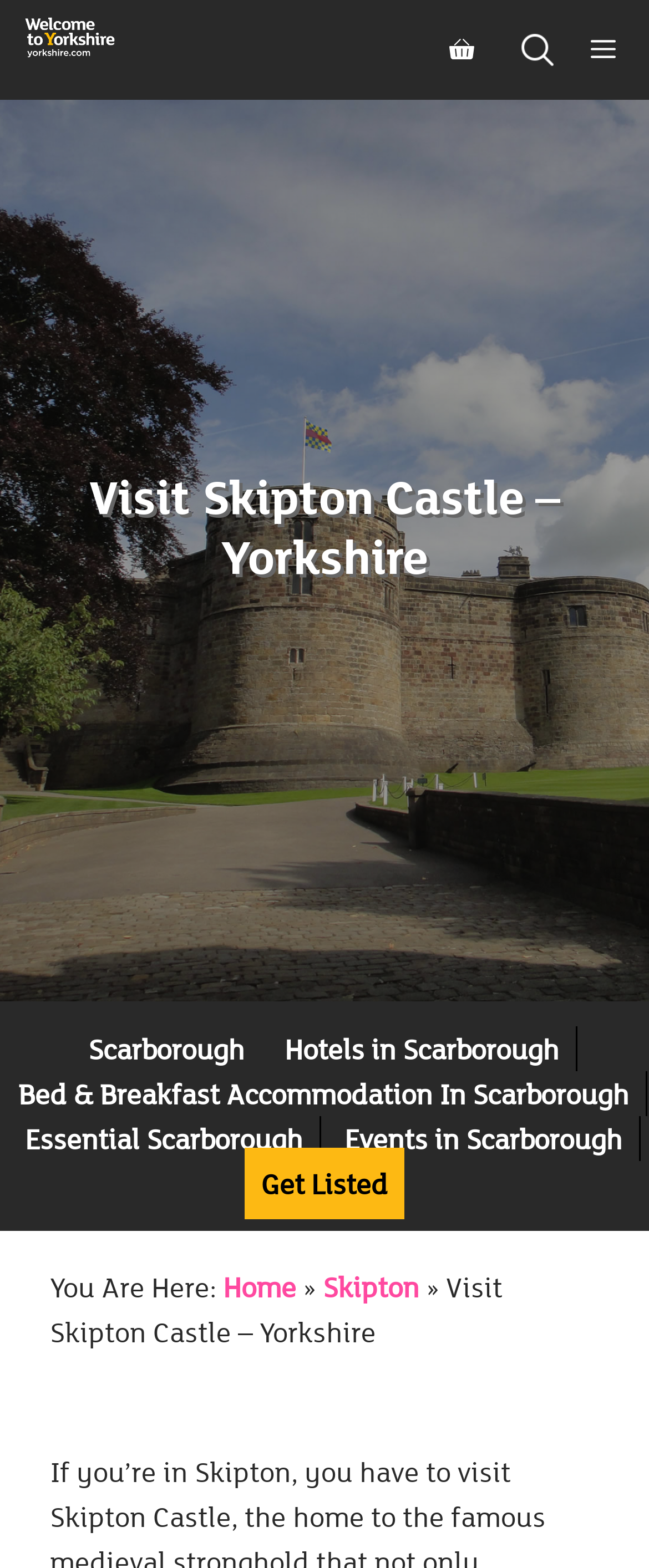Calculate the bounding box coordinates of the UI element given the description: "Get Listed".

[0.377, 0.732, 0.623, 0.778]